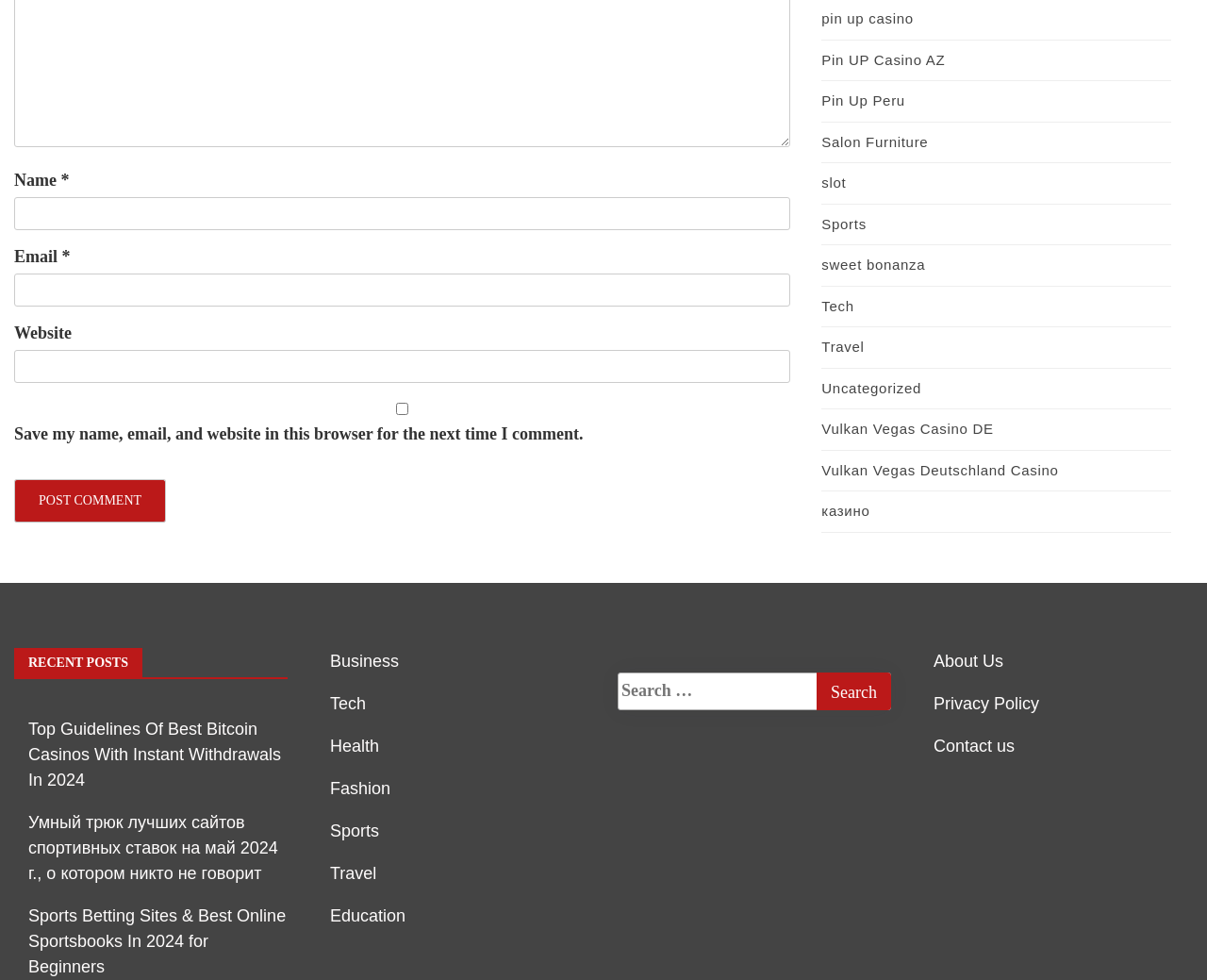Find and provide the bounding box coordinates for the UI element described here: "parent_node: Email * aria-describedby="email-notes" name="email"". The coordinates should be given as four float numbers between 0 and 1: [left, top, right, bottom].

[0.012, 0.279, 0.655, 0.313]